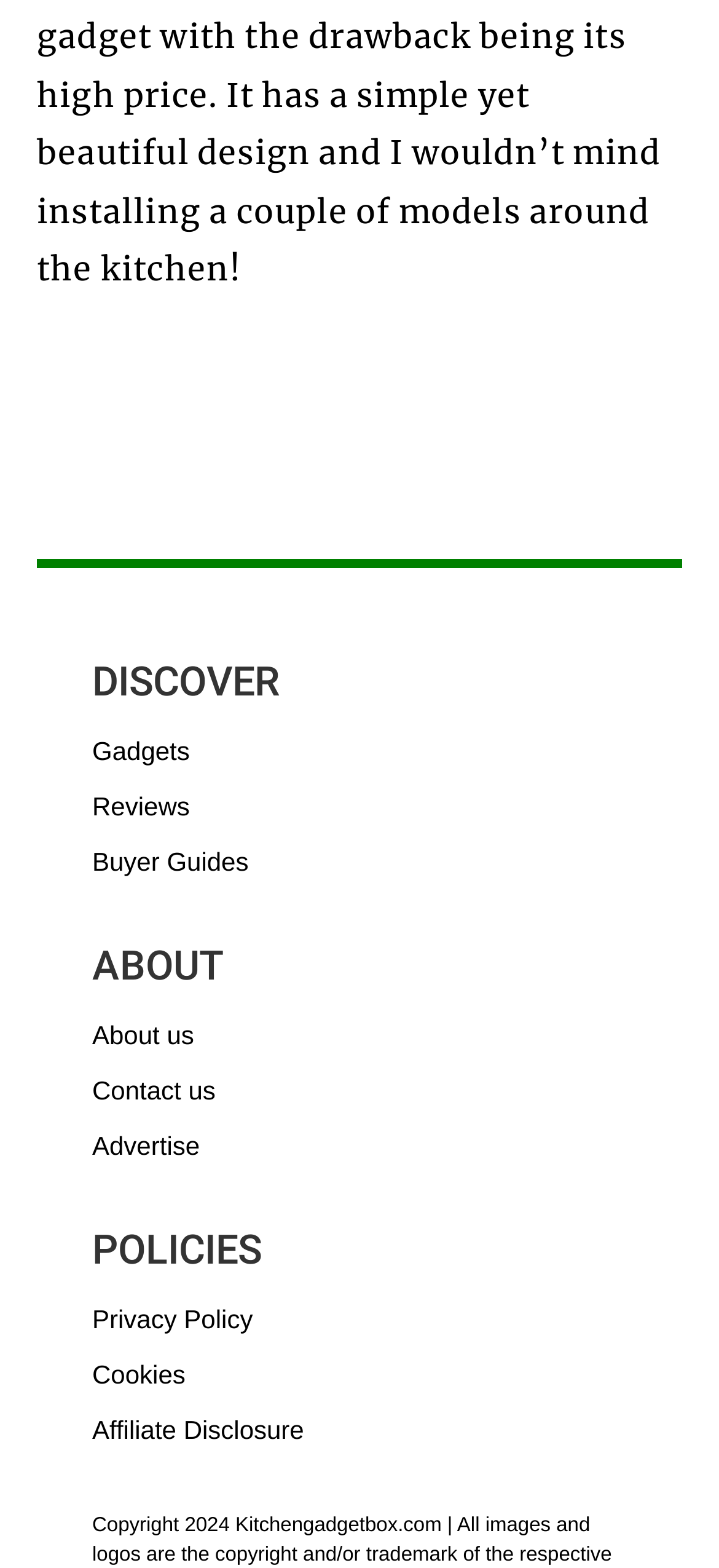Pinpoint the bounding box coordinates of the clickable element needed to complete the instruction: "Click on Gadgets". The coordinates should be provided as four float numbers between 0 and 1: [left, top, right, bottom].

[0.128, 0.469, 0.264, 0.488]